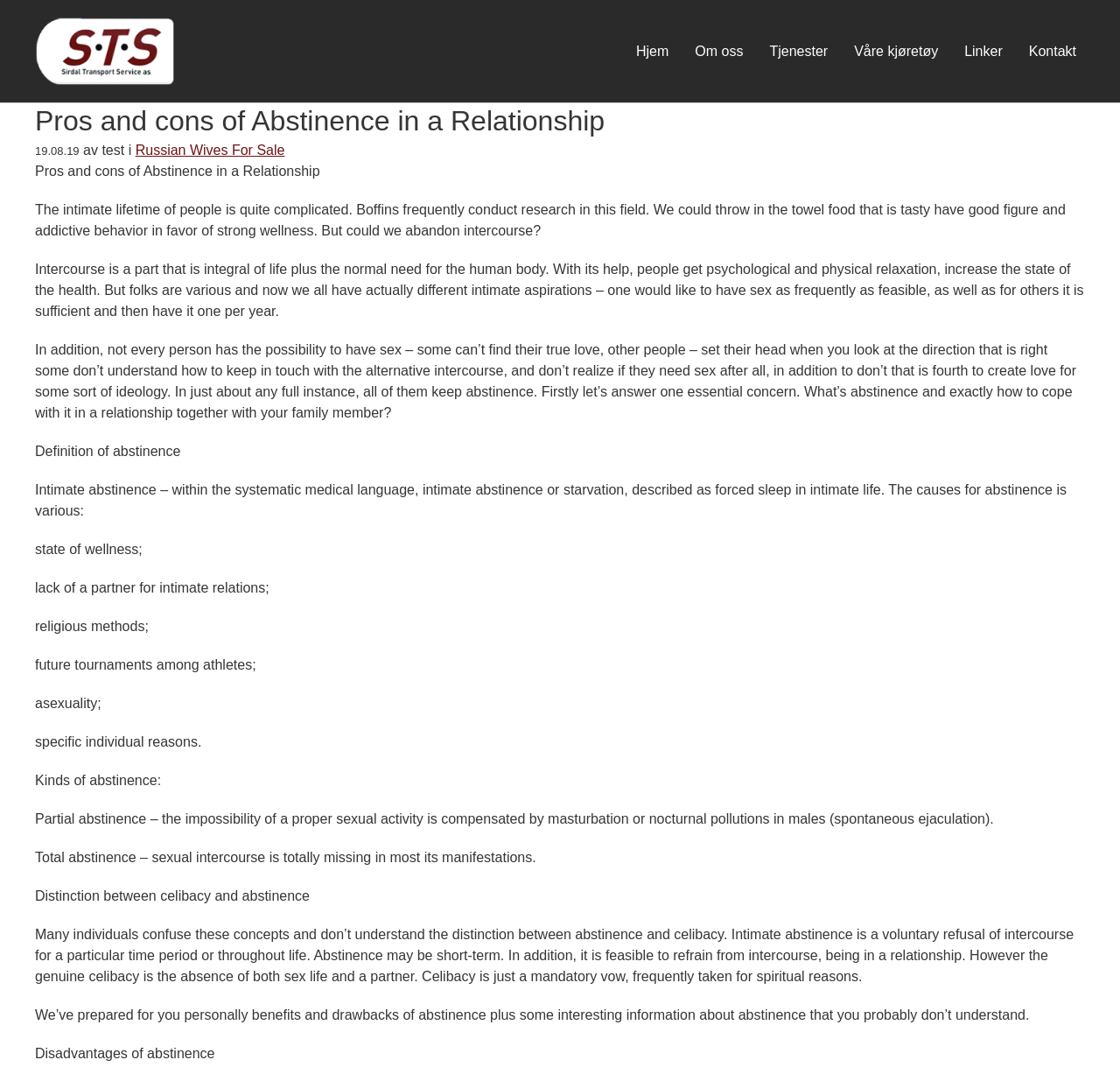What is the topic of the article?
From the details in the image, provide a complete and detailed answer to the question.

I determined the answer by reading the heading of the article, which says 'Pros and cons of Abstinence in a Relationship'.